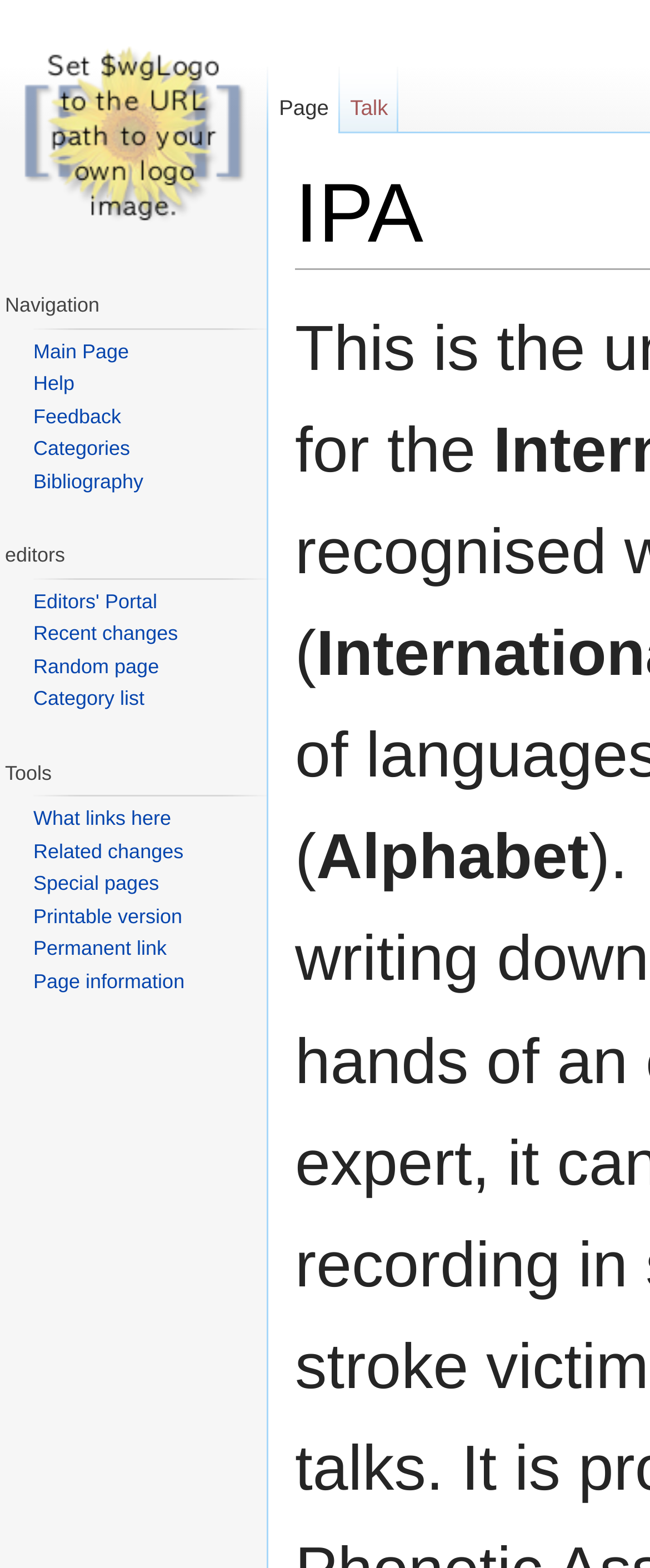Identify the bounding box coordinates of the region that should be clicked to execute the following instruction: "Go to the help page".

[0.051, 0.237, 0.115, 0.252]